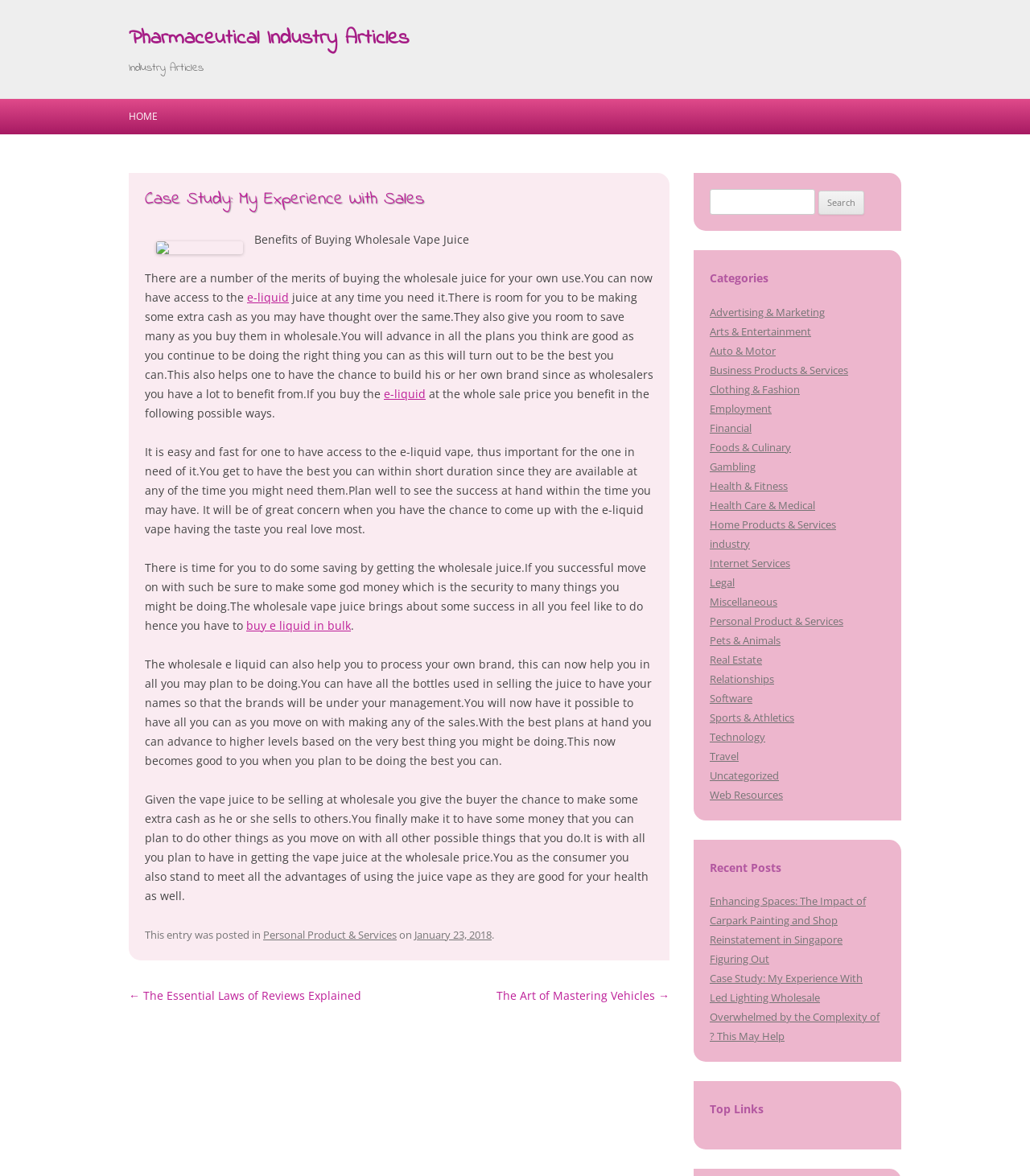Locate the UI element described by Pets & Animals and provide its bounding box coordinates. Use the format (top-left x, top-left y, bottom-right x, bottom-right y) with all values as floating point numbers between 0 and 1.

[0.689, 0.538, 0.758, 0.55]